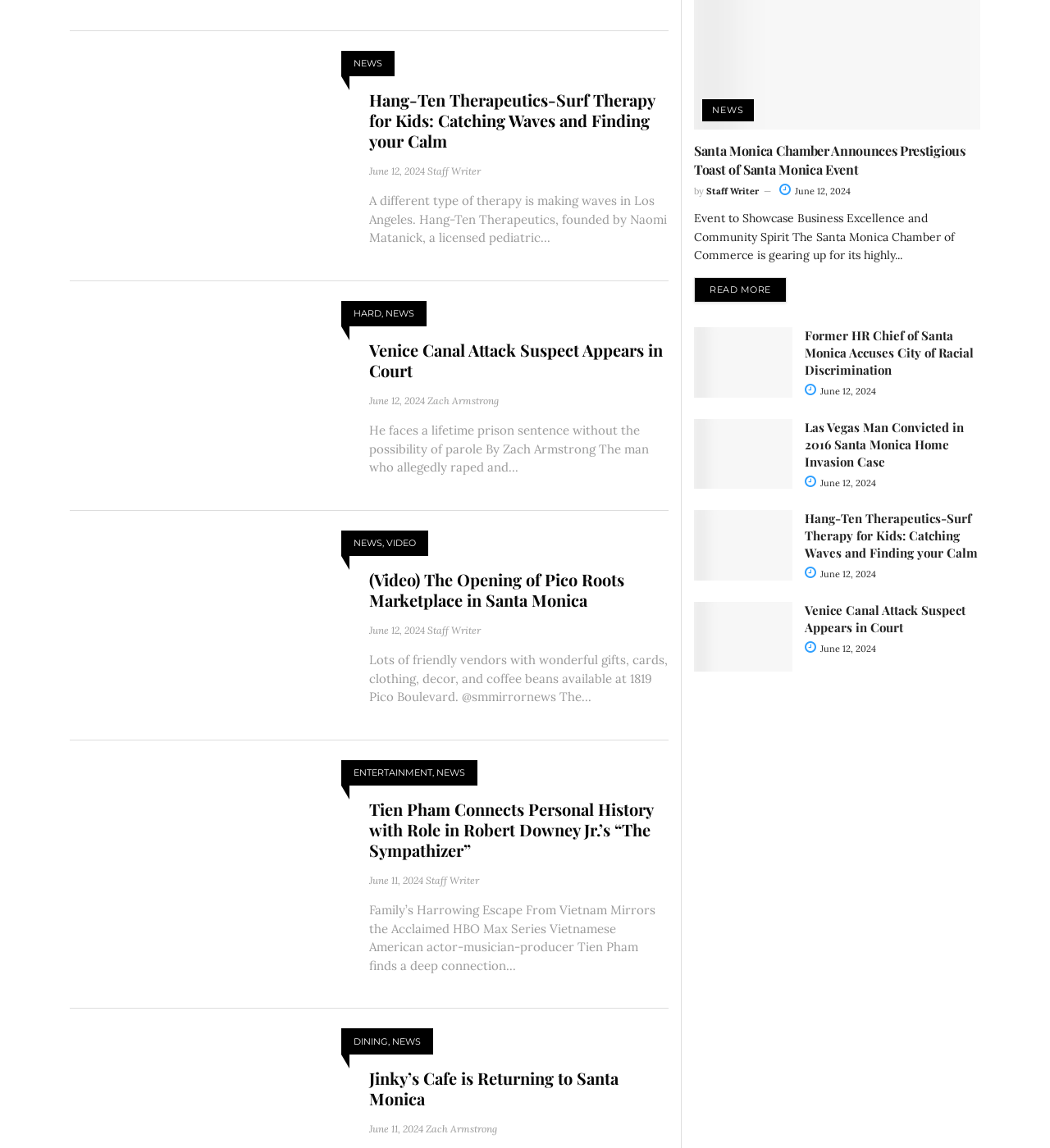Answer the question in a single word or phrase:
How many articles are there in the webpage?

6